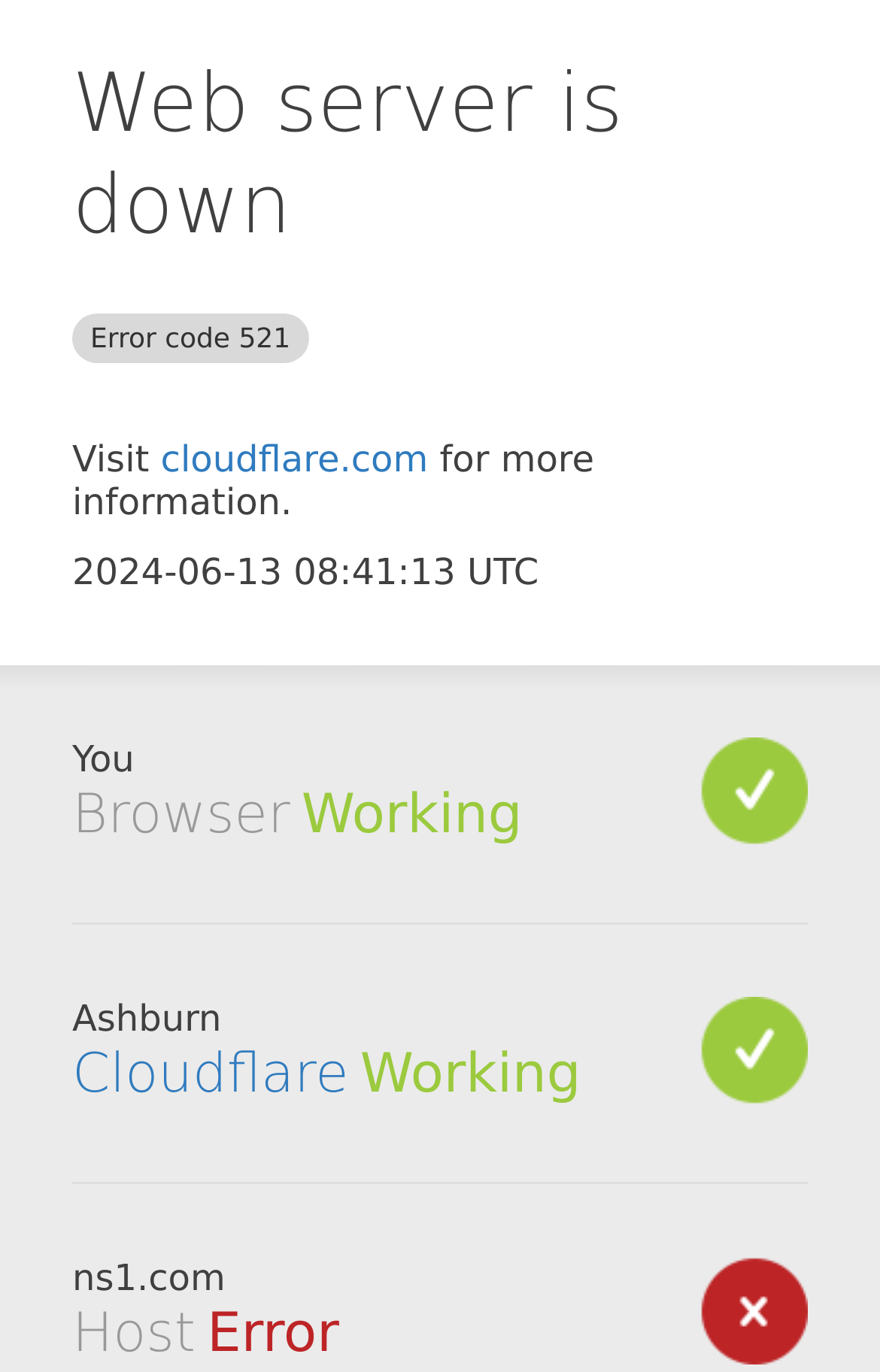Using details from the image, please answer the following question comprehensively:
What is the current status of Cloudflare?

The status of Cloudflare is indicated as 'Working' in the section labeled 'Cloudflare' on the webpage.